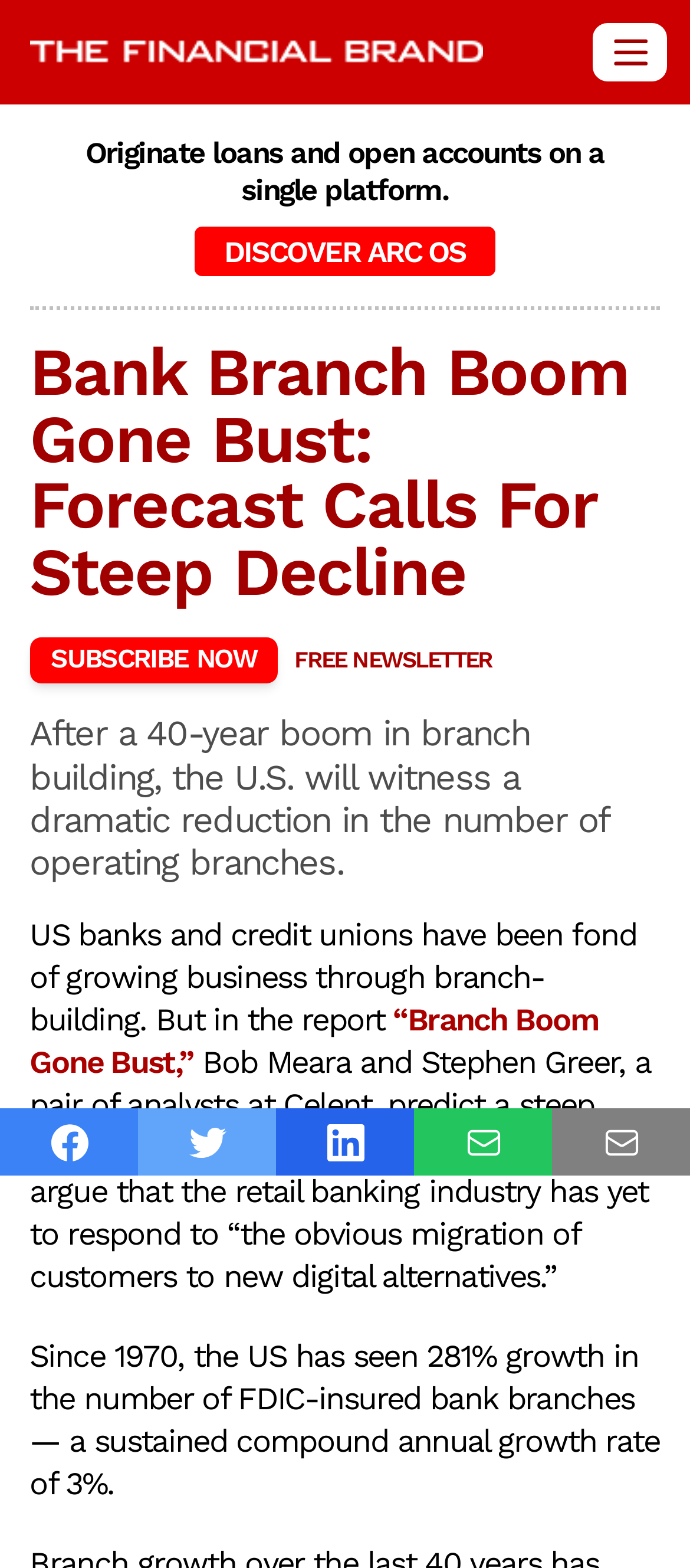What is the name of the report mentioned in the article?
Using the information from the image, give a concise answer in one word or a short phrase.

Branch Boom Gone Bust